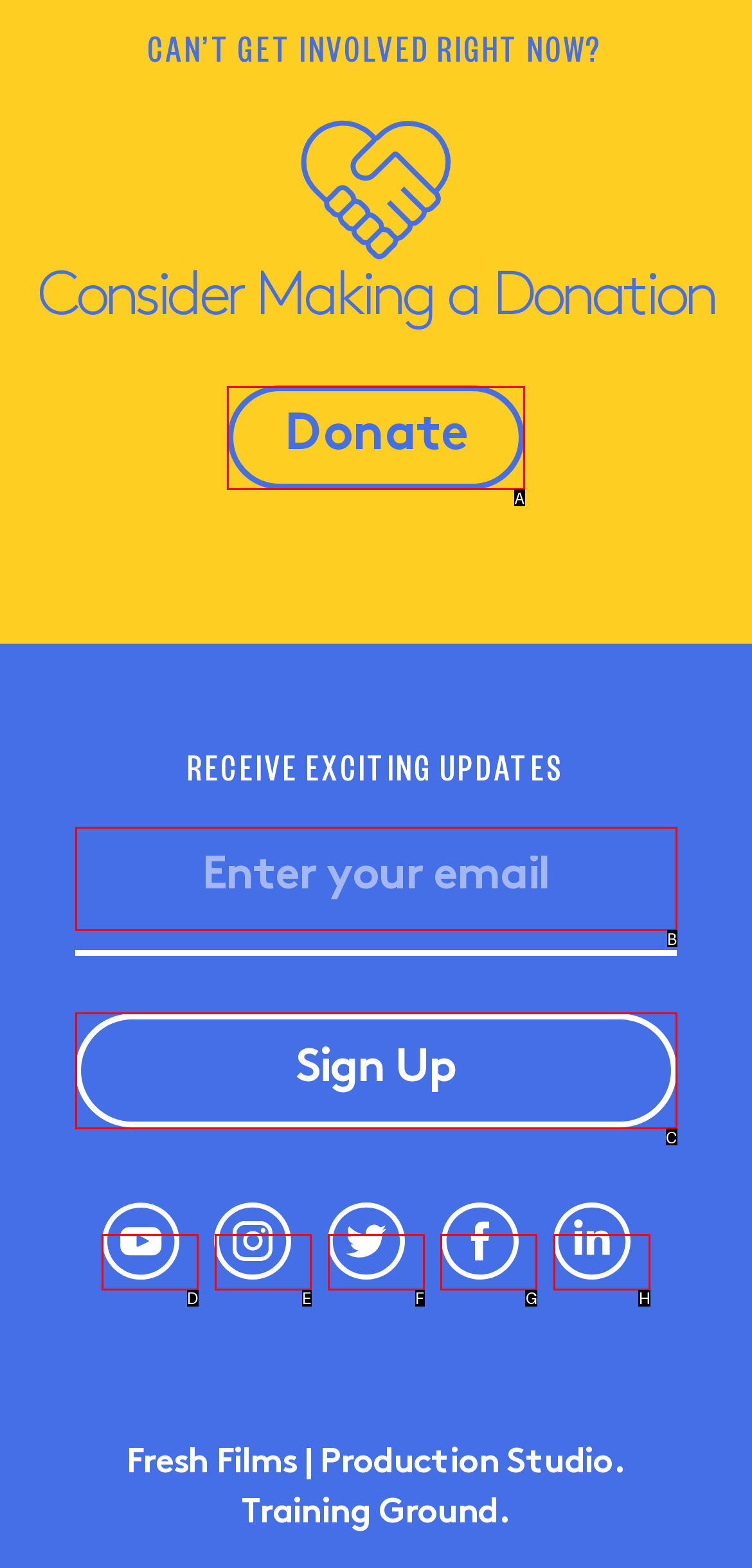Decide which UI element to click to accomplish the task: Sign up for updates
Respond with the corresponding option letter.

C